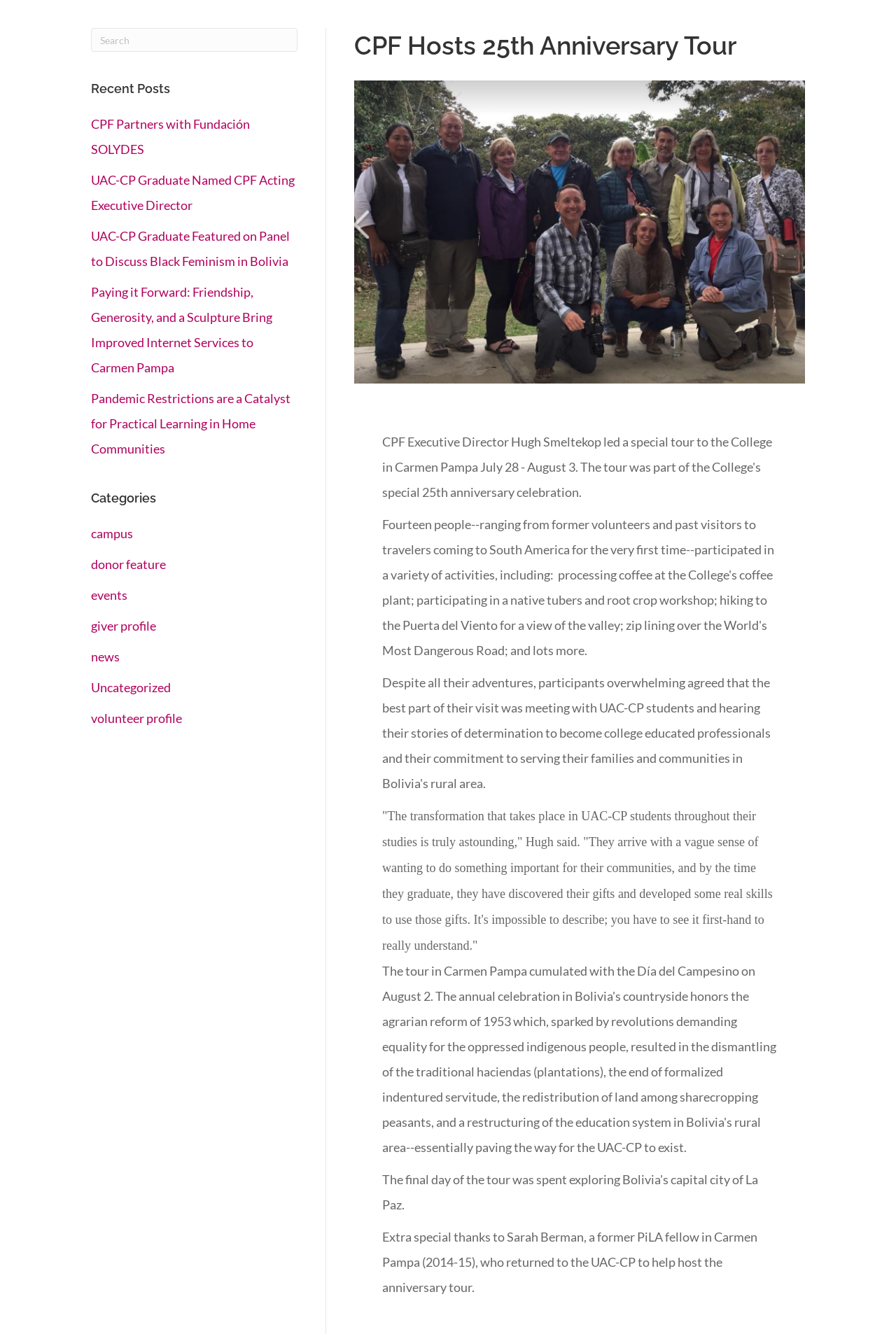Locate the coordinates of the bounding box for the clickable region that fulfills this instruction: "Read recent post 'CPF Partners with Fundación SOLYDES'".

[0.102, 0.087, 0.279, 0.118]